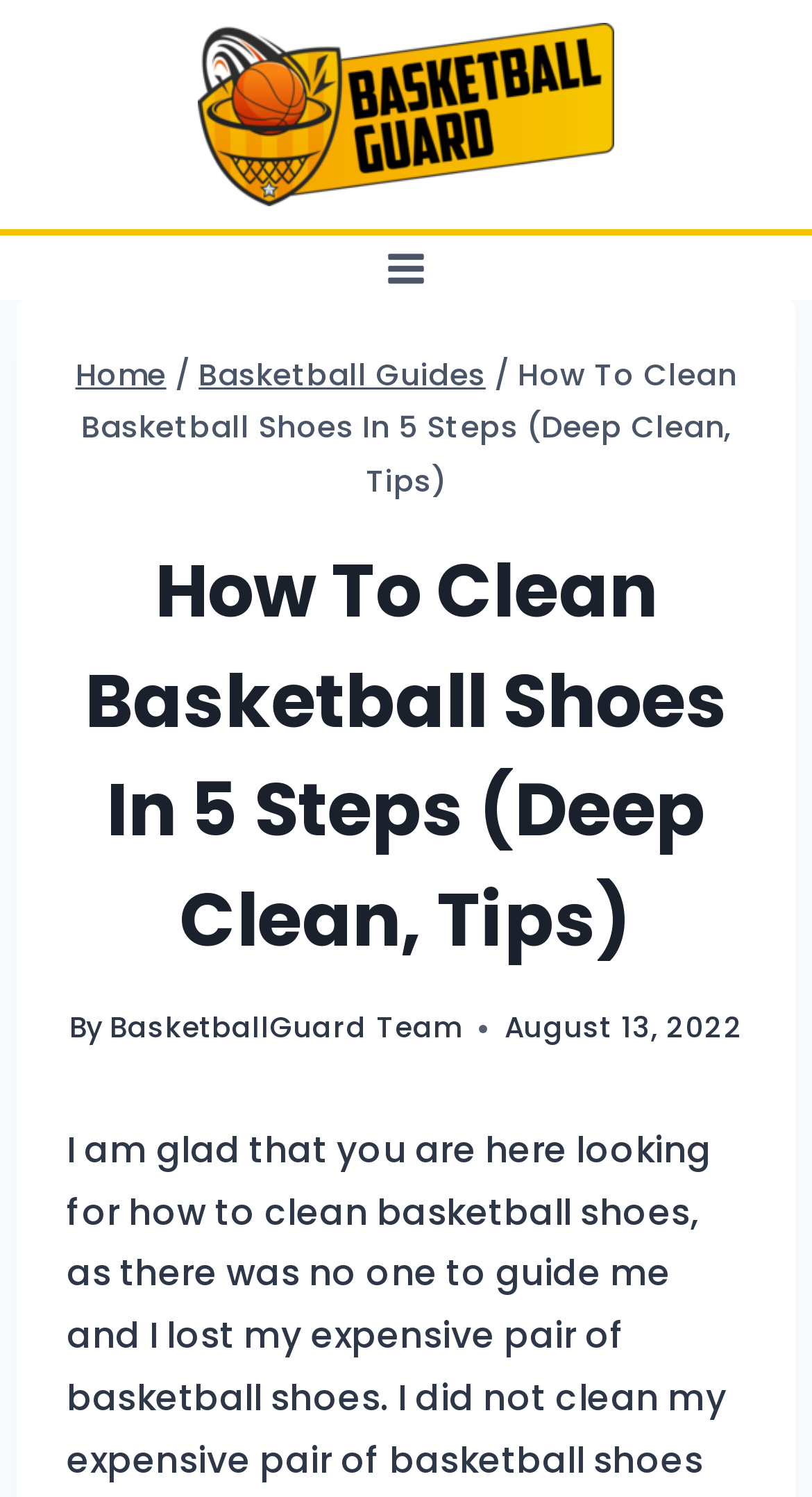Generate a comprehensive caption for the webpage you are viewing.

The webpage is about cleaning basketball shoes, with a focus on a 5-step process. At the top left of the page, there is a link to "Basketball Guard" accompanied by an image with the same name. Below this, there is a button to open a menu, which is currently not expanded. 

To the right of the button, there is a header section that spans most of the page's width. Within this section, there is a navigation menu with breadcrumbs, consisting of three links: "Home", "Basketball Guides", and the current page's title "How To Clean Basketball Shoes In 5 Steps (Deep Clean, Tips)". 

Below the navigation menu, there is a heading with the same title as the page. Underneath this heading, there is a byline that reads "By BasketballGuard Team" and a timestamp indicating the article was published on August 13, 2022.